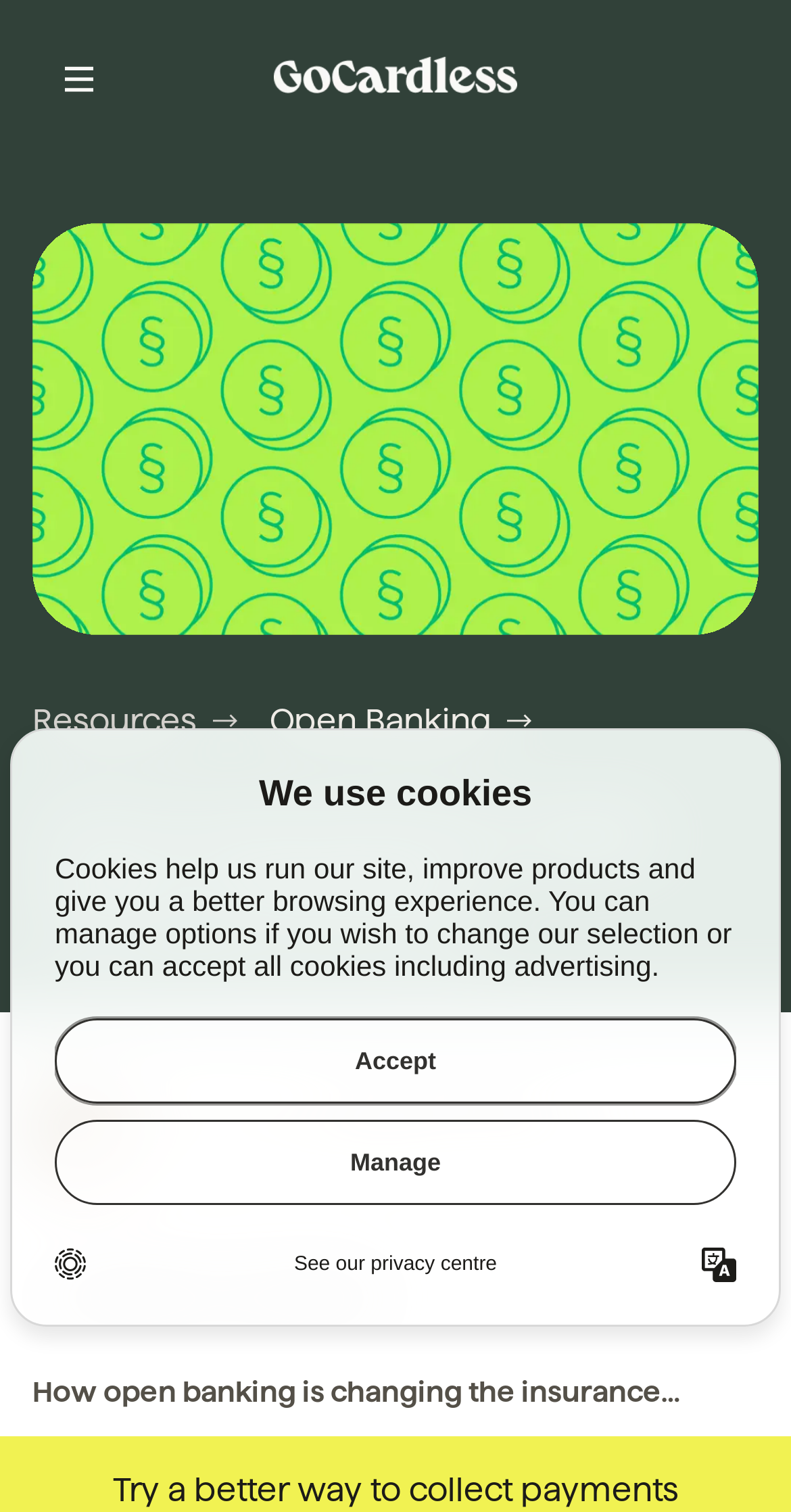What is the author's name?
Using the image, answer in one word or phrase.

Antonis Kazoulis